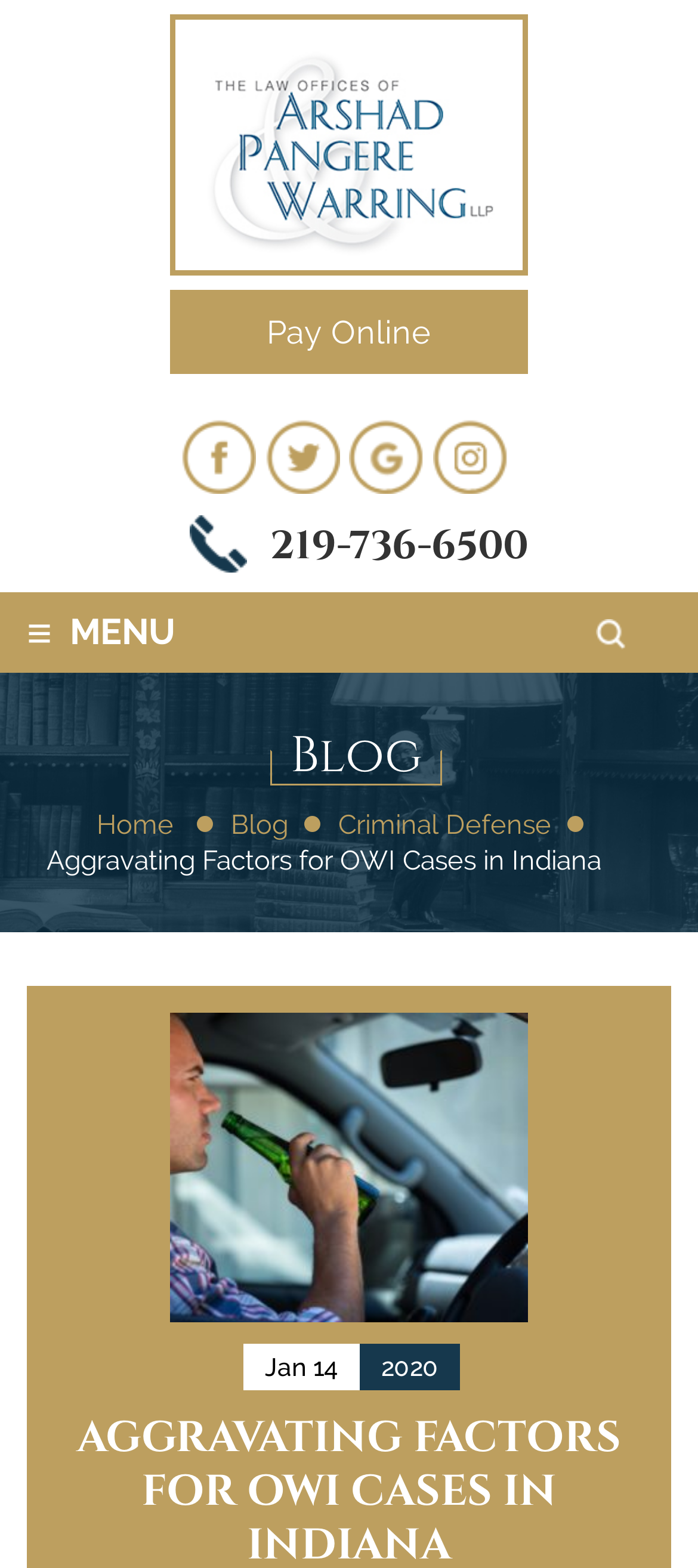Please determine the bounding box coordinates of the section I need to click to accomplish this instruction: "Visit the Facebook page".

[0.259, 0.267, 0.367, 0.315]